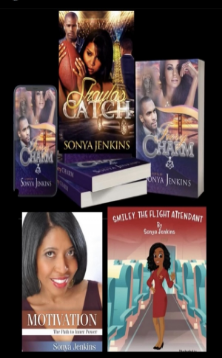Respond concisely with one word or phrase to the following query:
What is the theme of 'Emily the Flight Attendant'?

Flight attendant